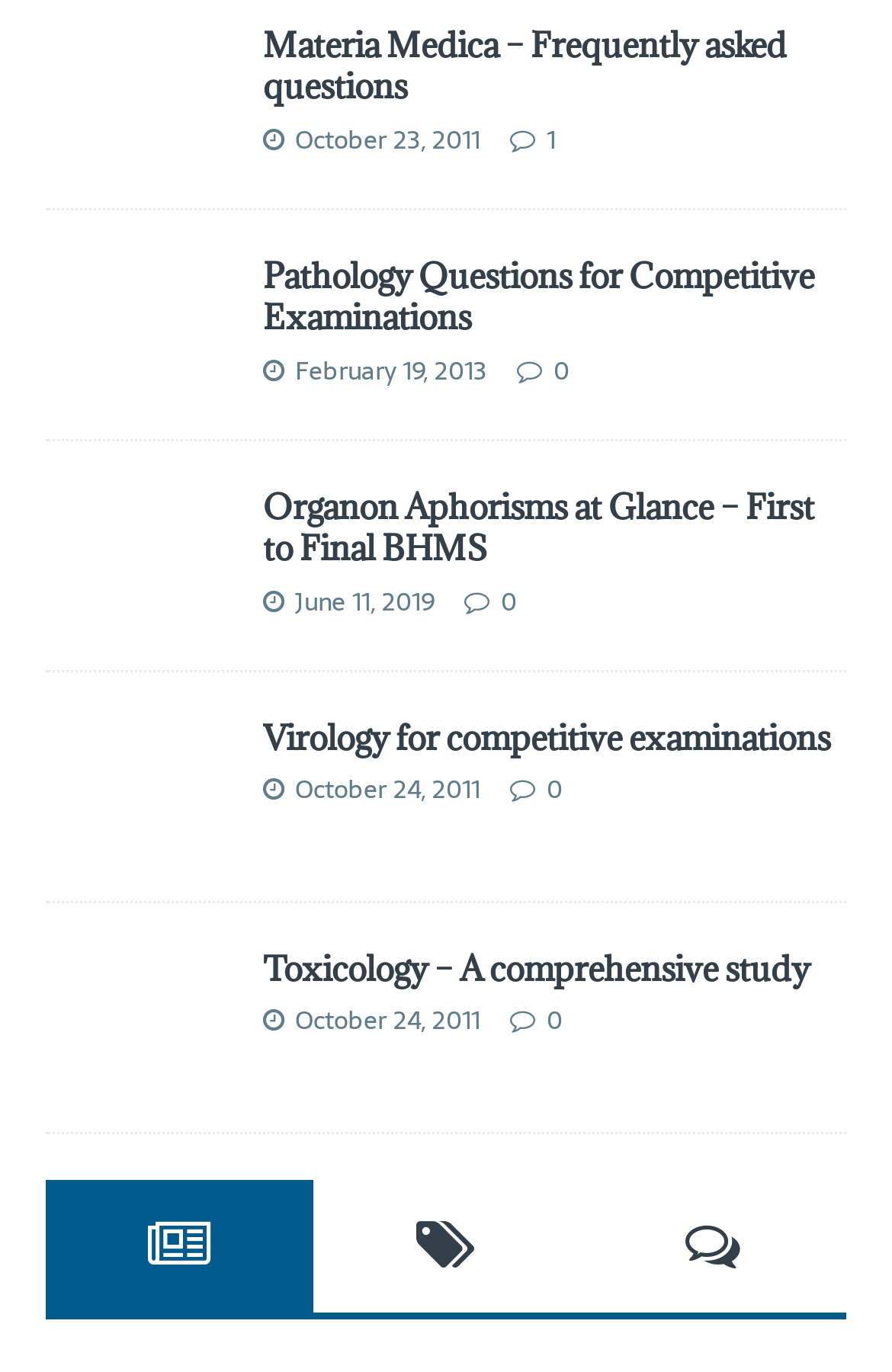Find the bounding box coordinates for the HTML element specified by: "0".

[0.562, 0.423, 0.579, 0.453]